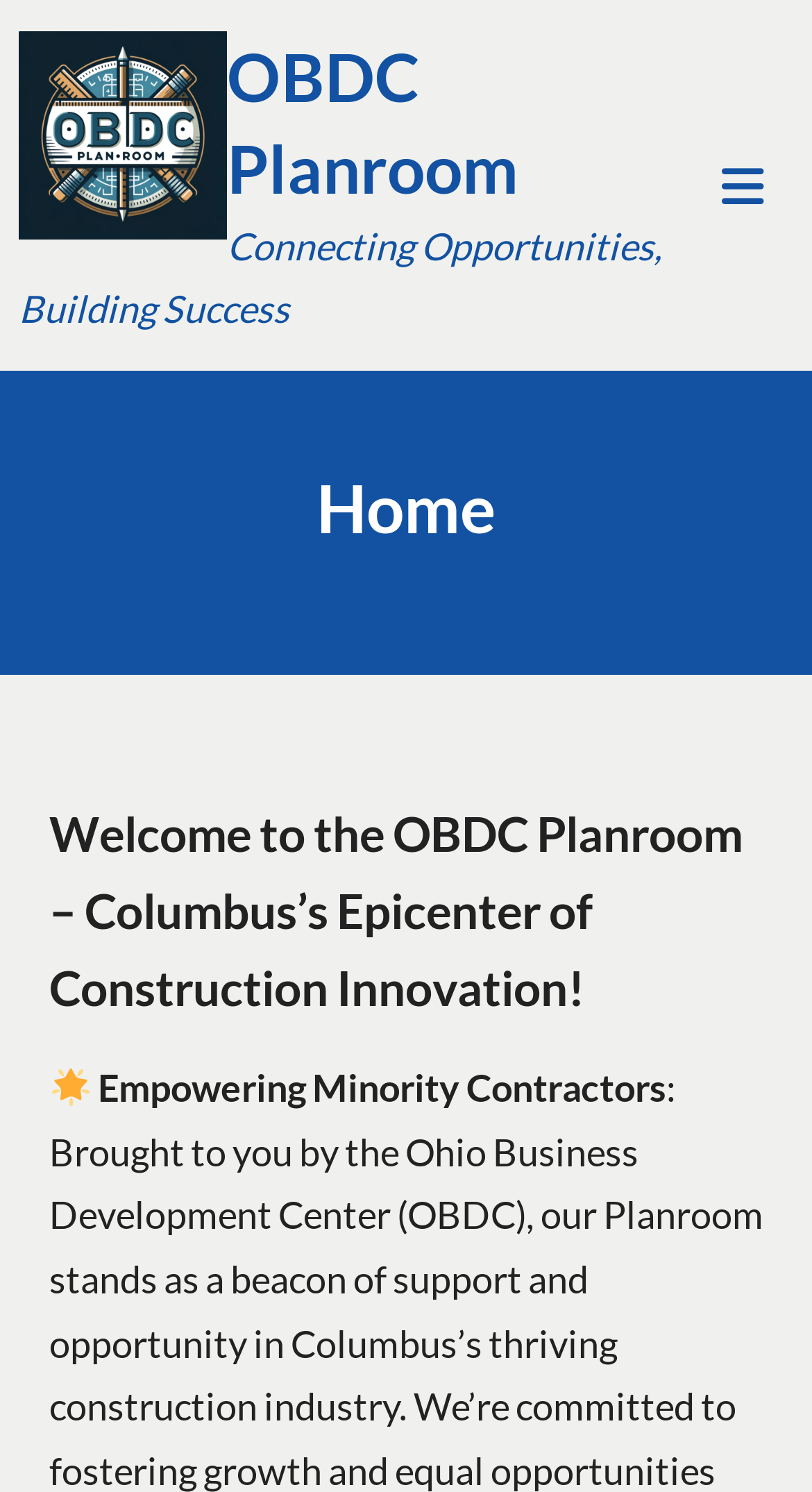Based on the element description: "parent_node: OBDC Planroom", identify the bounding box coordinates for this UI element. The coordinates must be four float numbers between 0 and 1, listed as [left, top, right, bottom].

[0.023, 0.02, 0.279, 0.172]